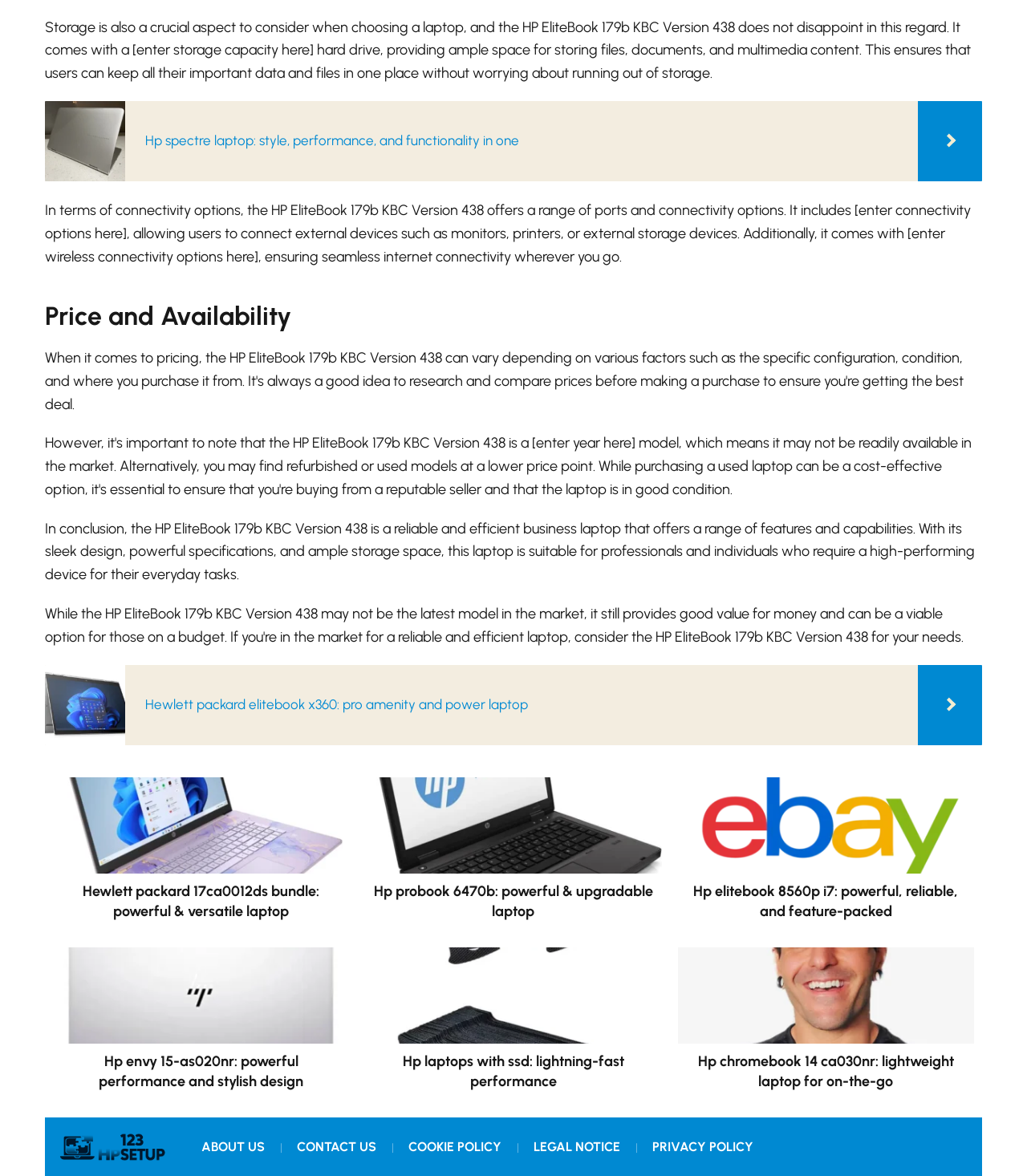Identify the bounding box coordinates of the region that needs to be clicked to carry out this instruction: "Click on the link to learn more about HP Spectre laptops". Provide these coordinates as four float numbers ranging from 0 to 1, i.e., [left, top, right, bottom].

[0.044, 0.086, 0.956, 0.154]